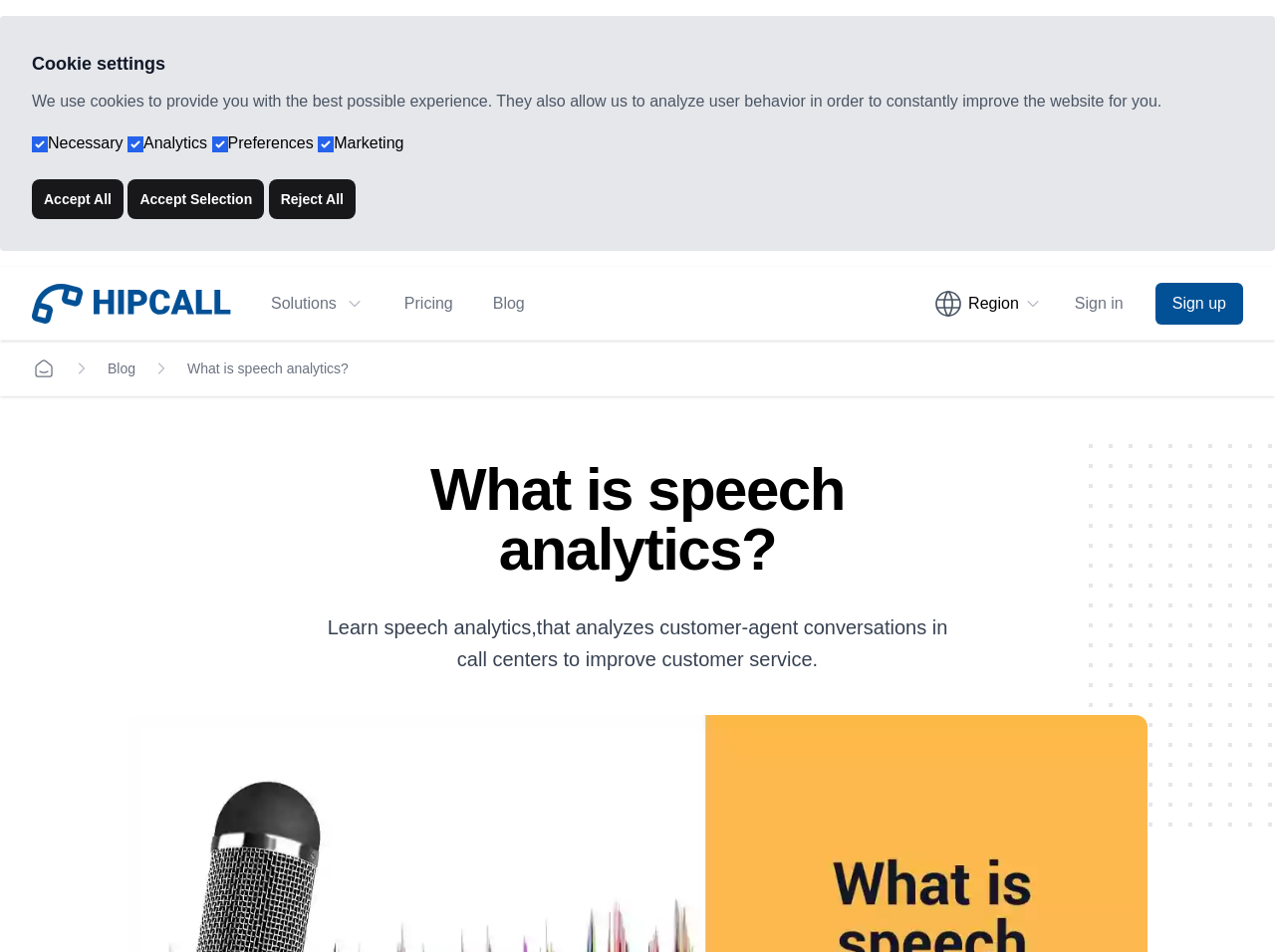Determine the main text heading of the webpage and provide its content.

What is speech analytics?